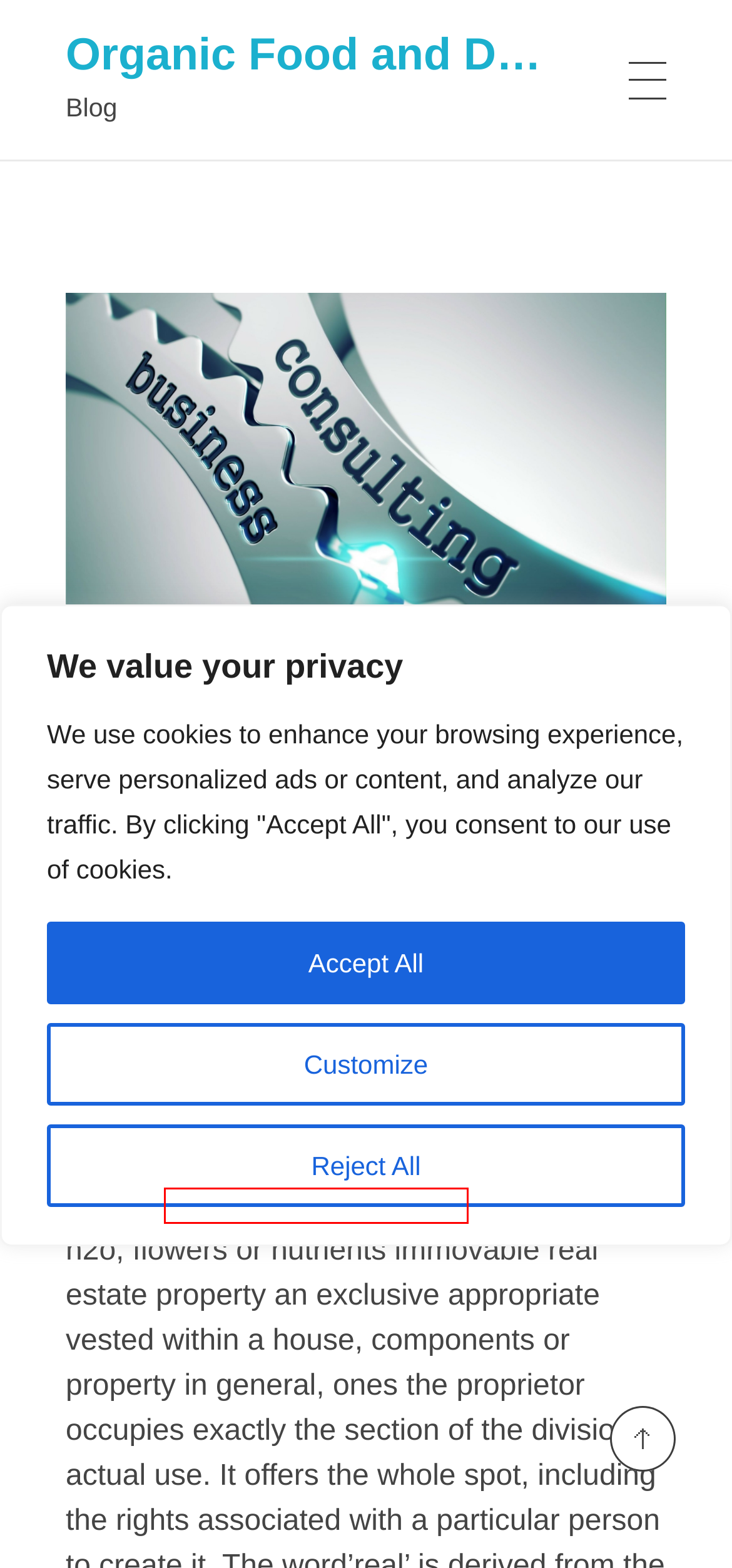Given a webpage screenshot with a red bounding box around a UI element, choose the webpage description that best matches the new webpage after clicking the element within the bounding box. Here are the candidates:
A. Evaluating the Credibility of Sports Betting Tips - Organic Food and Drink
B. Cooking Inside The 5 Simple Cooking Techniques - Organic Food and Drink
C. How to Increase YouTube Views Organically - Organic Food and Drink
D. accompanying organic | Search Results  | Healthtian
E. Overcoming Anxiety and Depression Through Personal Growth - Organic Food and Drink
F. Organic Food and Drink - Blog
G. About - Organic Food and Drink
H. The Impact of Legal Regulations on Online Gambling - Organic Food and Drink

D